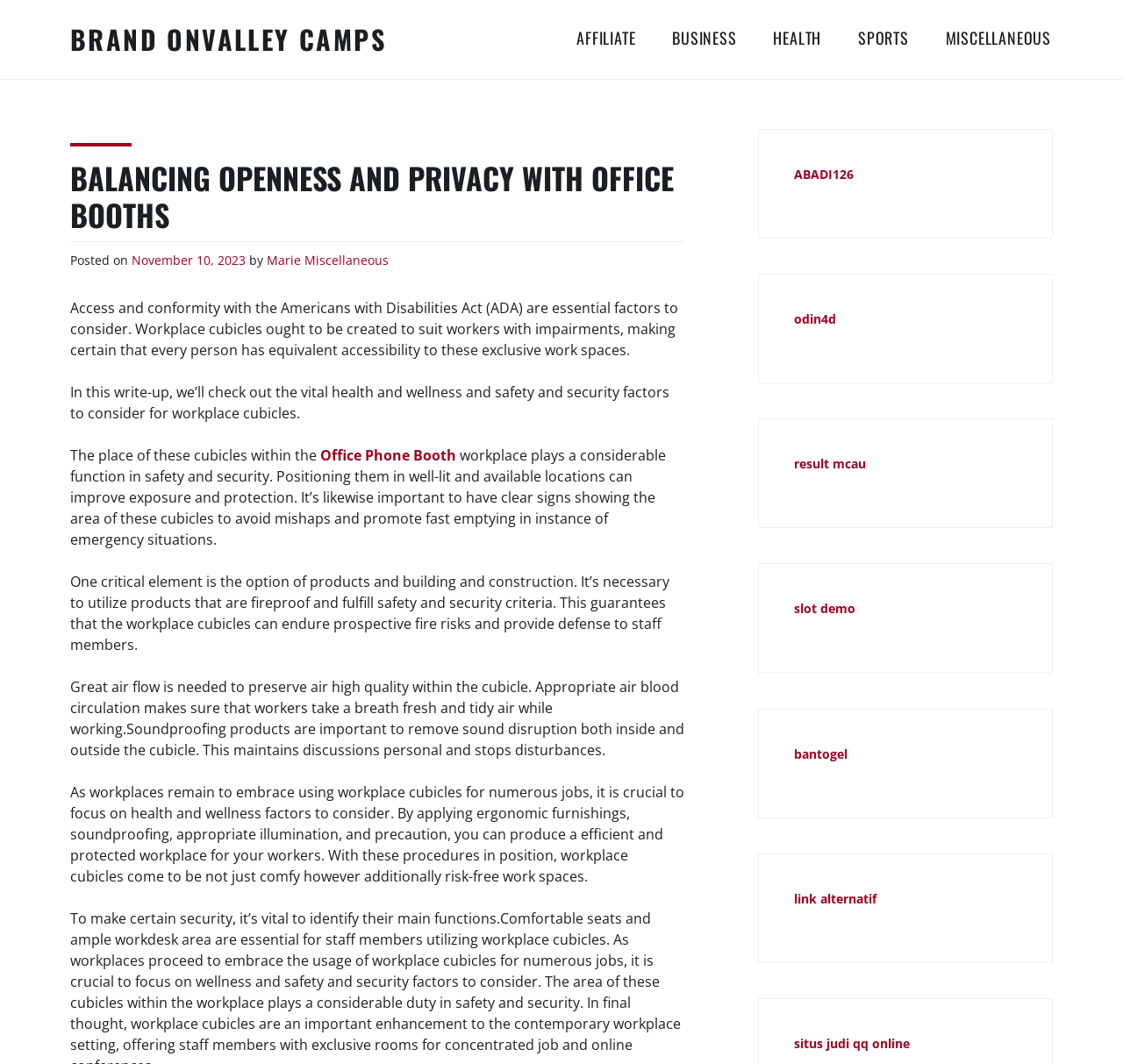What is the main topic of the article?
Based on the image, answer the question with as much detail as possible.

The main topic of the article can be determined by reading the heading 'BALANCING OPENNESS AND PRIVACY WITH OFFICE BOOTHS' and the surrounding text, which discusses the importance of office booths in the workplace.